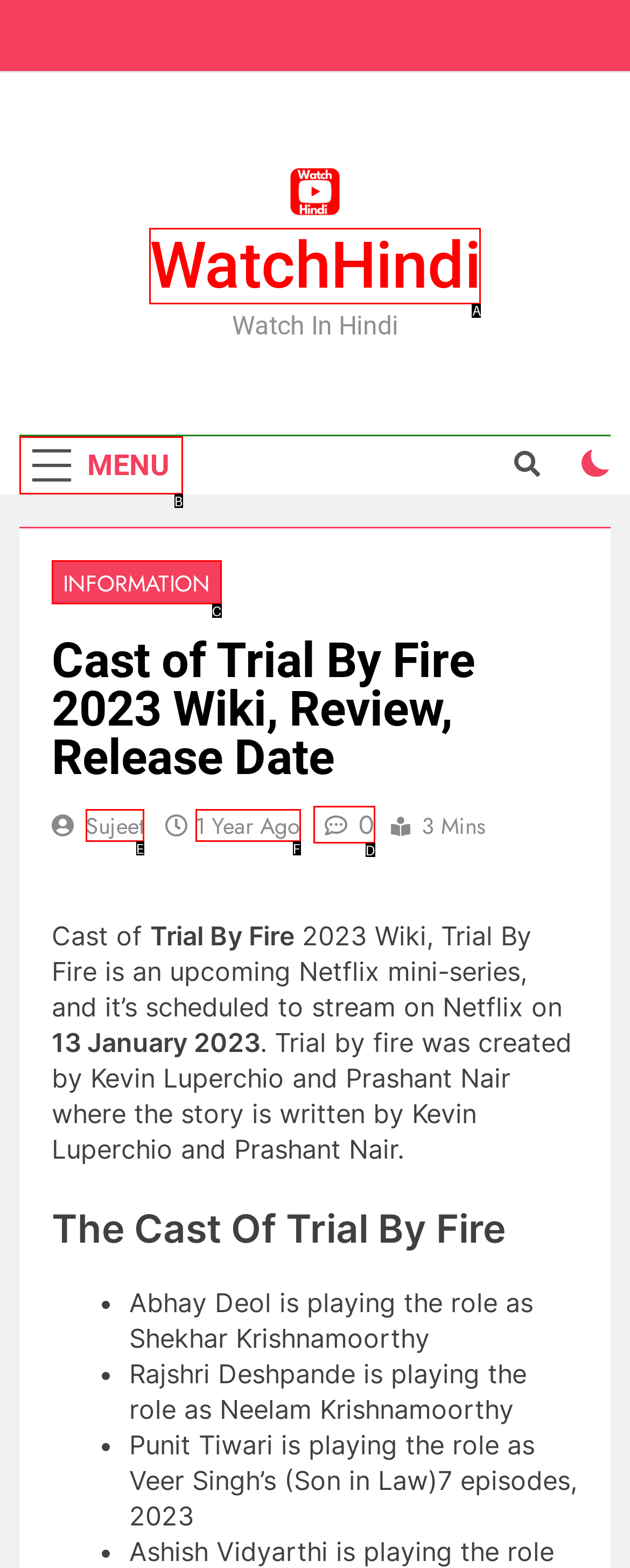Based on the description: WatchHindi
Select the letter of the corresponding UI element from the choices provided.

A